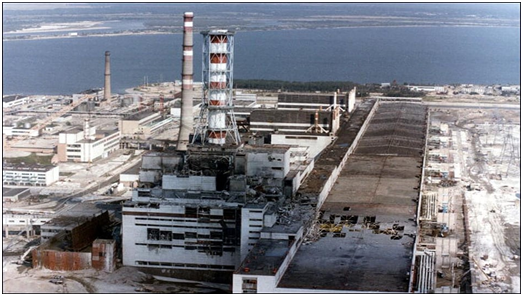Answer the following in one word or a short phrase: 
What is the significance of the Chernobyl incident?

Reminder of nuclear power's consequences